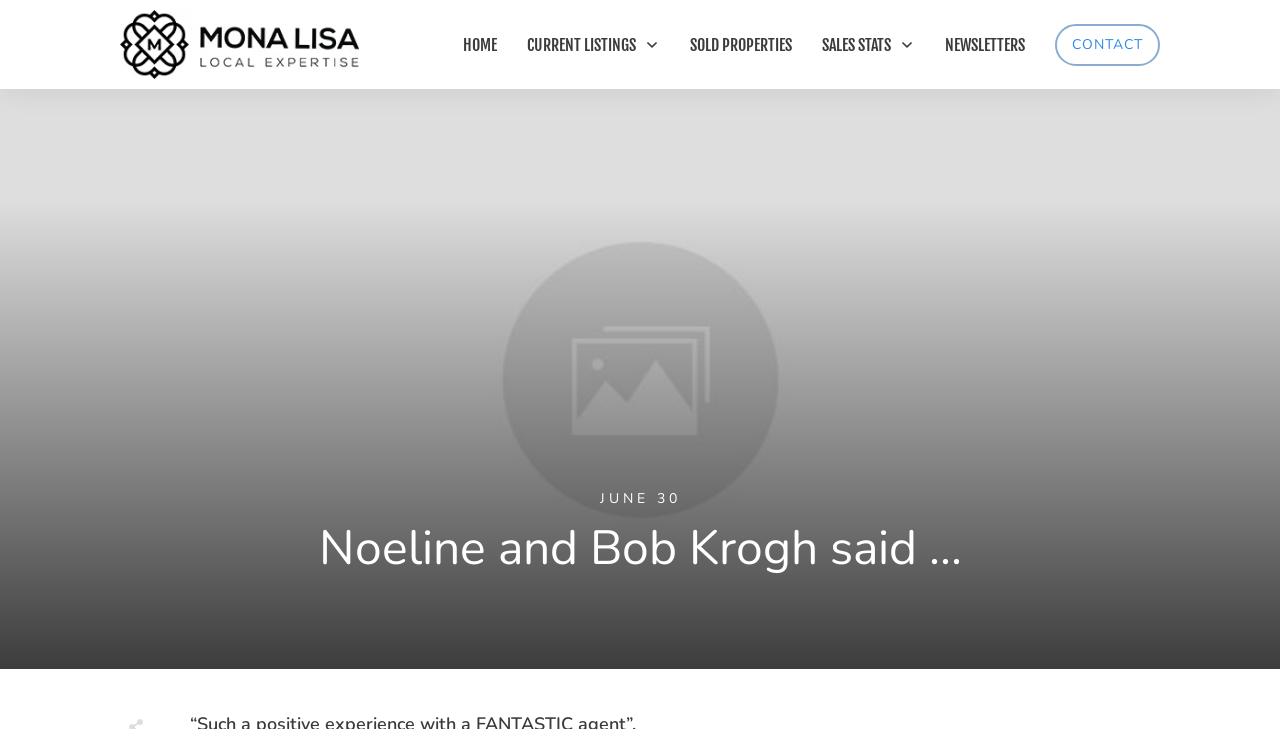Please answer the following question using a single word or phrase: 
How many images are there in the main navigation area?

3